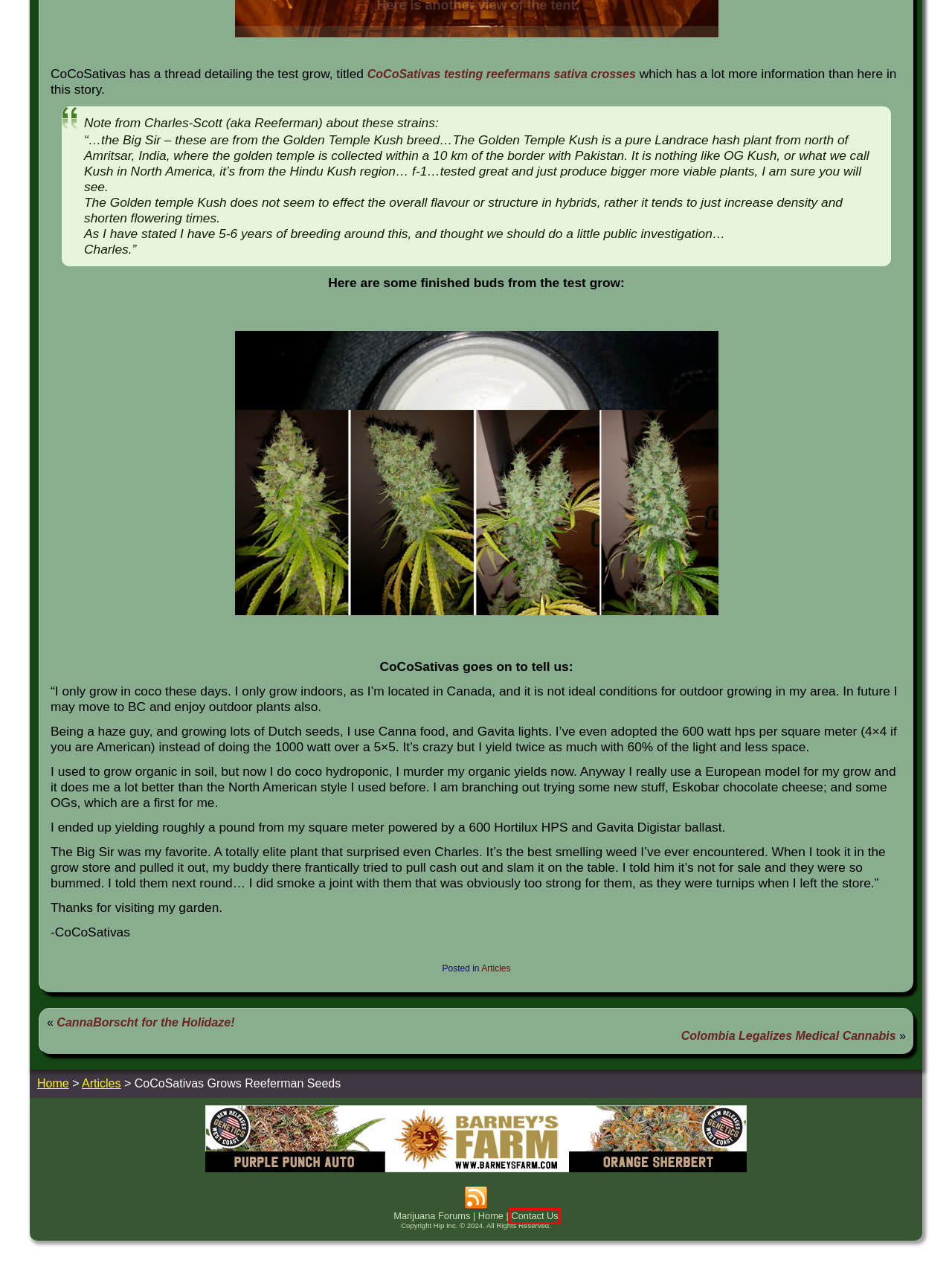Examine the screenshot of the webpage, noting the red bounding box around a UI element. Pick the webpage description that best matches the new page after the element in the red bounding box is clicked. Here are the candidates:
A. Colombia Legalizes Medical Cannabis – Canna Forum
B. Cannabis Seeds - Marijuana Seeds for Sale - Barneys Farm
C. Canna Forum
D. CannaBorscht for the Holidaze! – Canna Forum
E. Canna Forum Vendors – Canna Forum
F. Videos – Canna Forum
G. Cannabis News – Canna Forum
H. Contact Us | Hip Forums

H